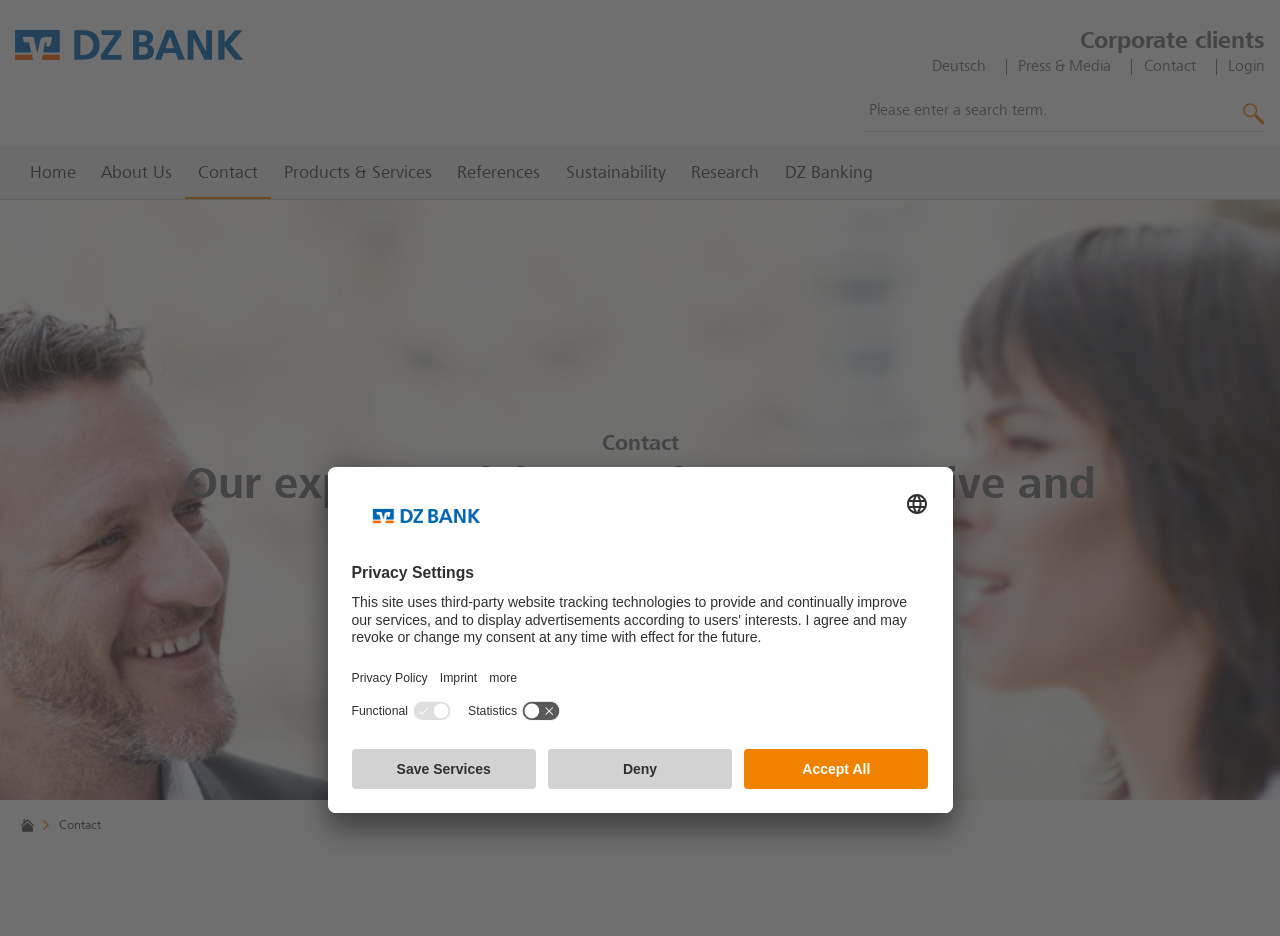What is the language of the webpage?
Answer the question with a single word or phrase derived from the image.

German